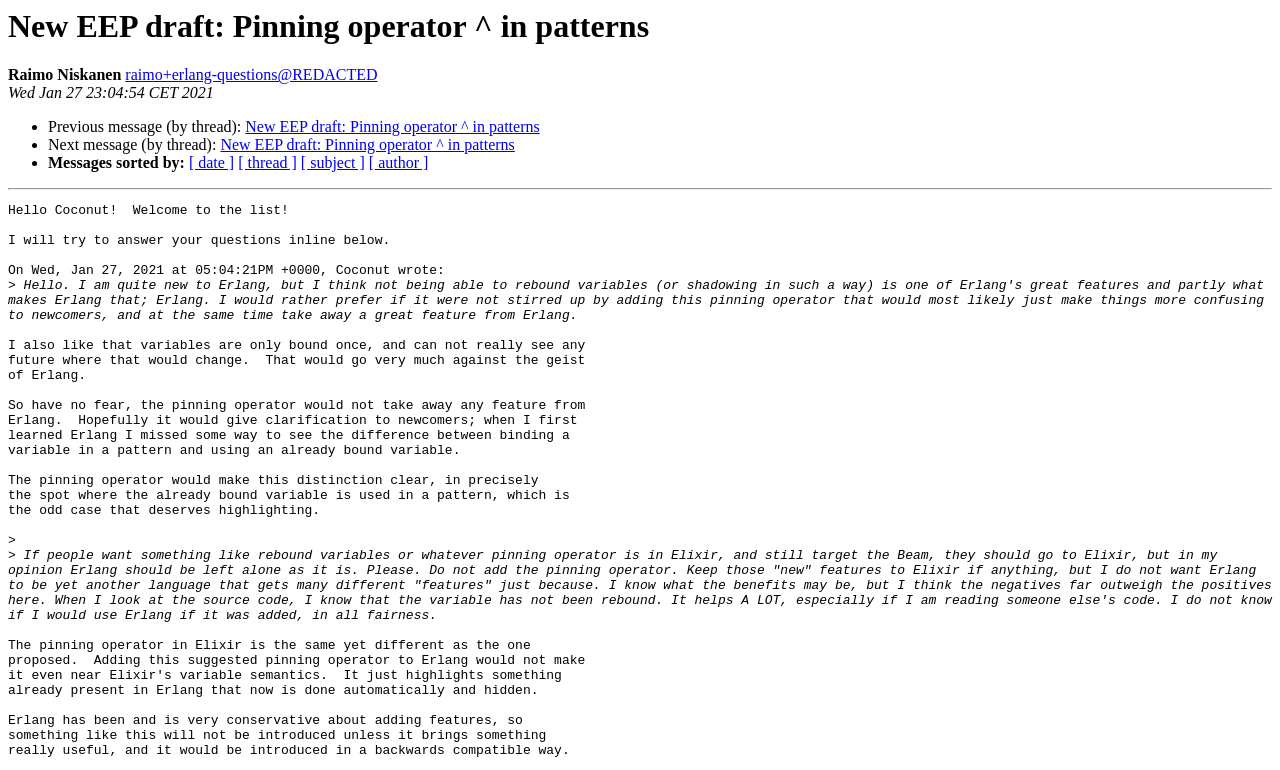Find the bounding box of the UI element described as follows: "[ author ]".

[0.288, 0.201, 0.335, 0.223]